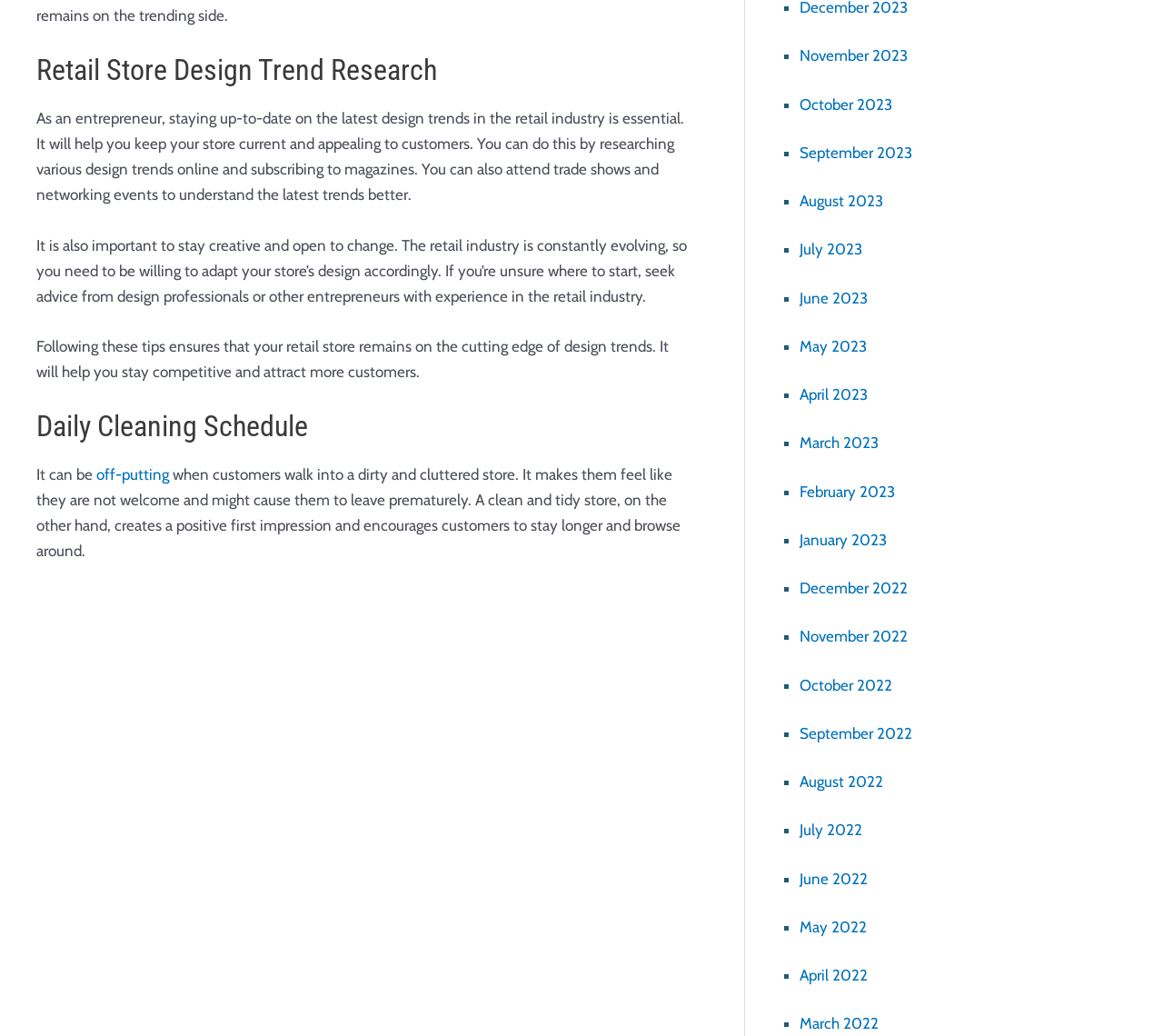Consider the image and give a detailed and elaborate answer to the question: 
What is the topic of the first heading on the webpage?

The first heading on the webpage is 'Retail Store Design Trend Research', which is mentioned at the top of the webpage.